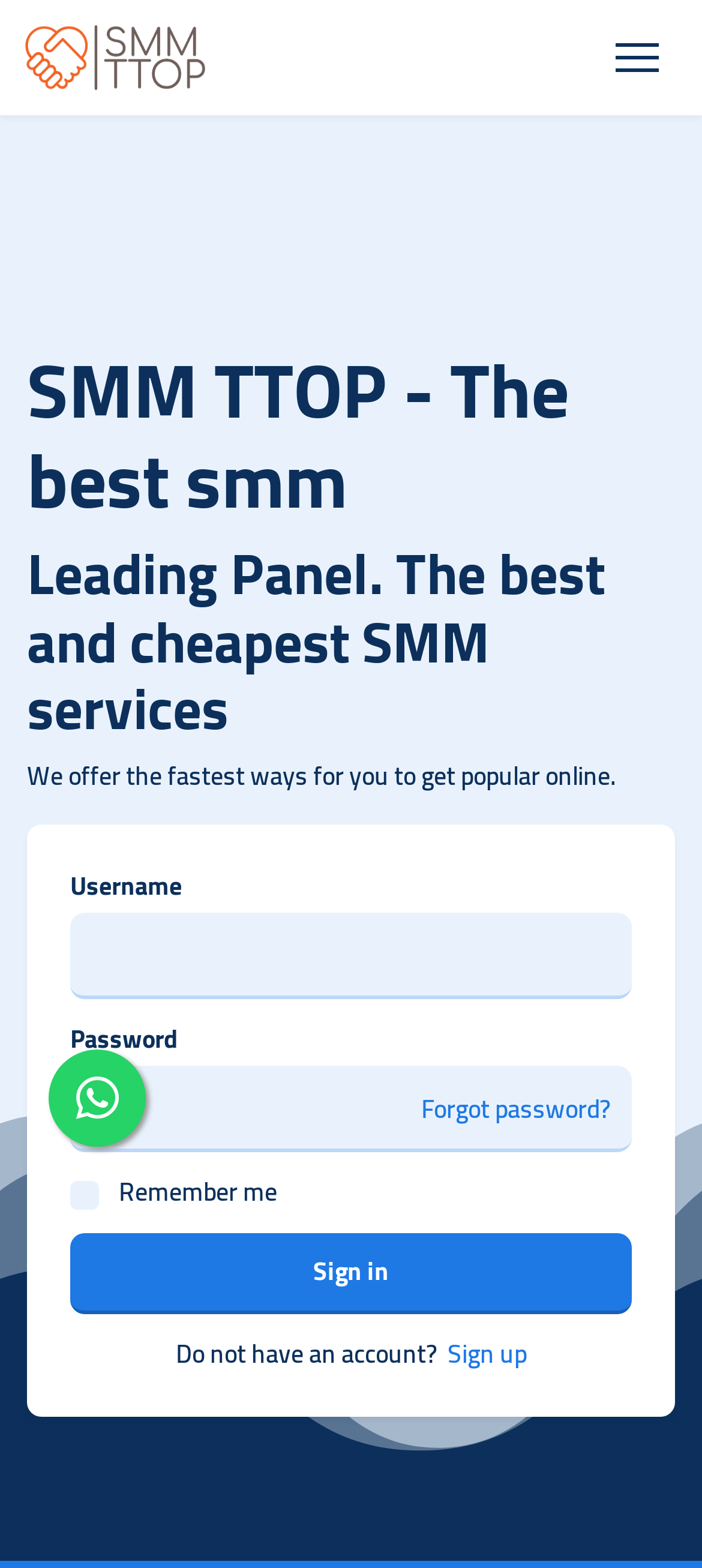Determine the bounding box for the UI element described here: "parent_node: Forgot password? name="LoginForm[password]"".

[0.1, 0.68, 0.9, 0.735]